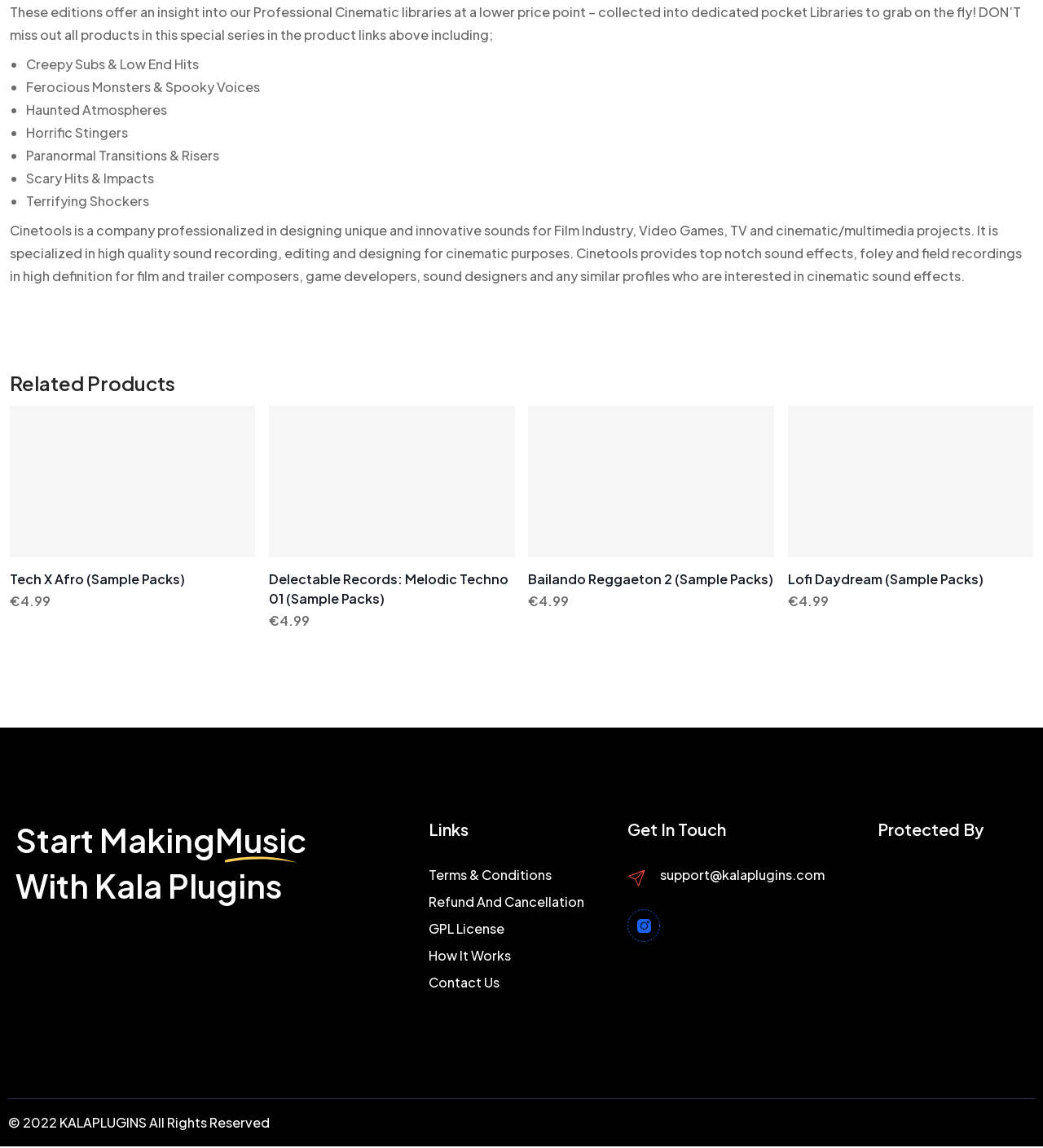Provide the bounding box coordinates for the UI element that is described by this text: "GPL License". The coordinates should be in the form of four float numbers between 0 and 1: [left, top, right, bottom].

[0.411, 0.799, 0.483, 0.819]